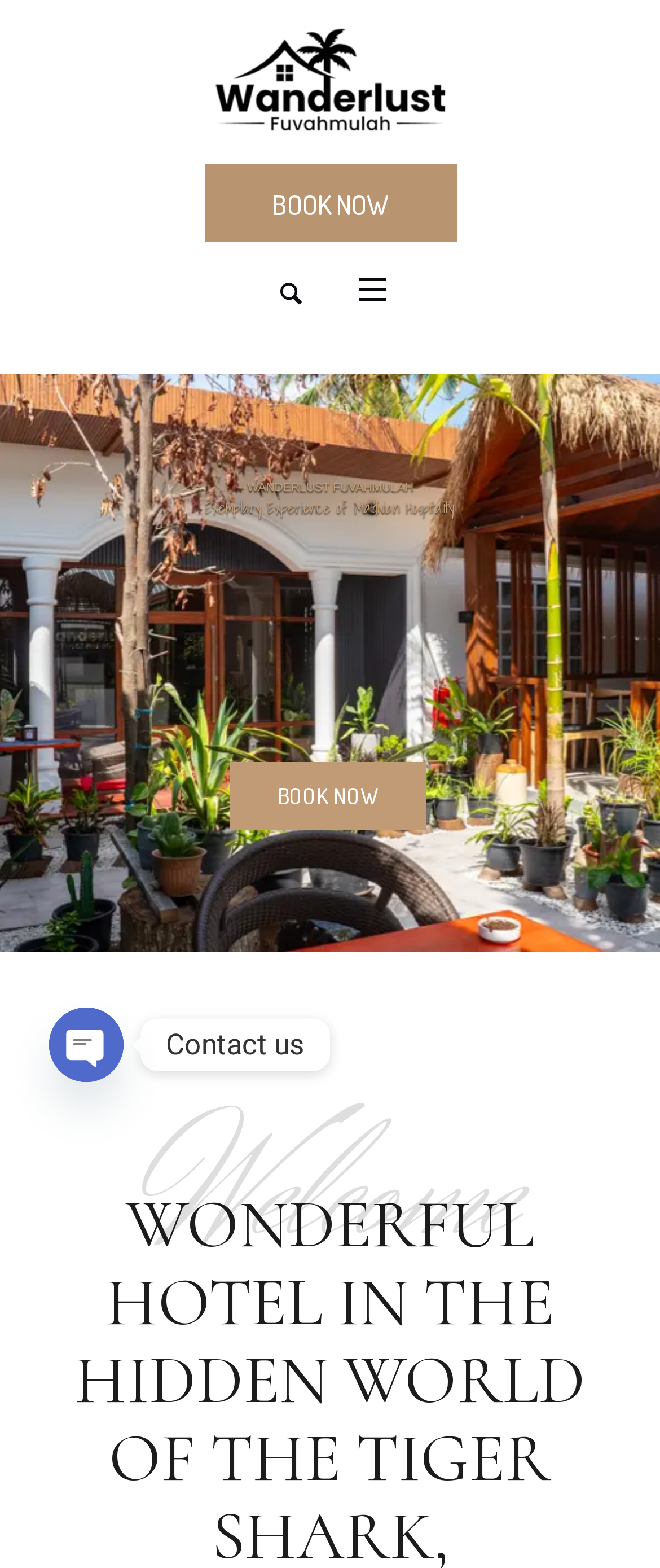What is the heading on the webpage?
Provide a detailed answer to the question using information from the image.

The heading on the webpage is 'Welcome', which is a prominent text element on the webpage, indicating the start of the content section.